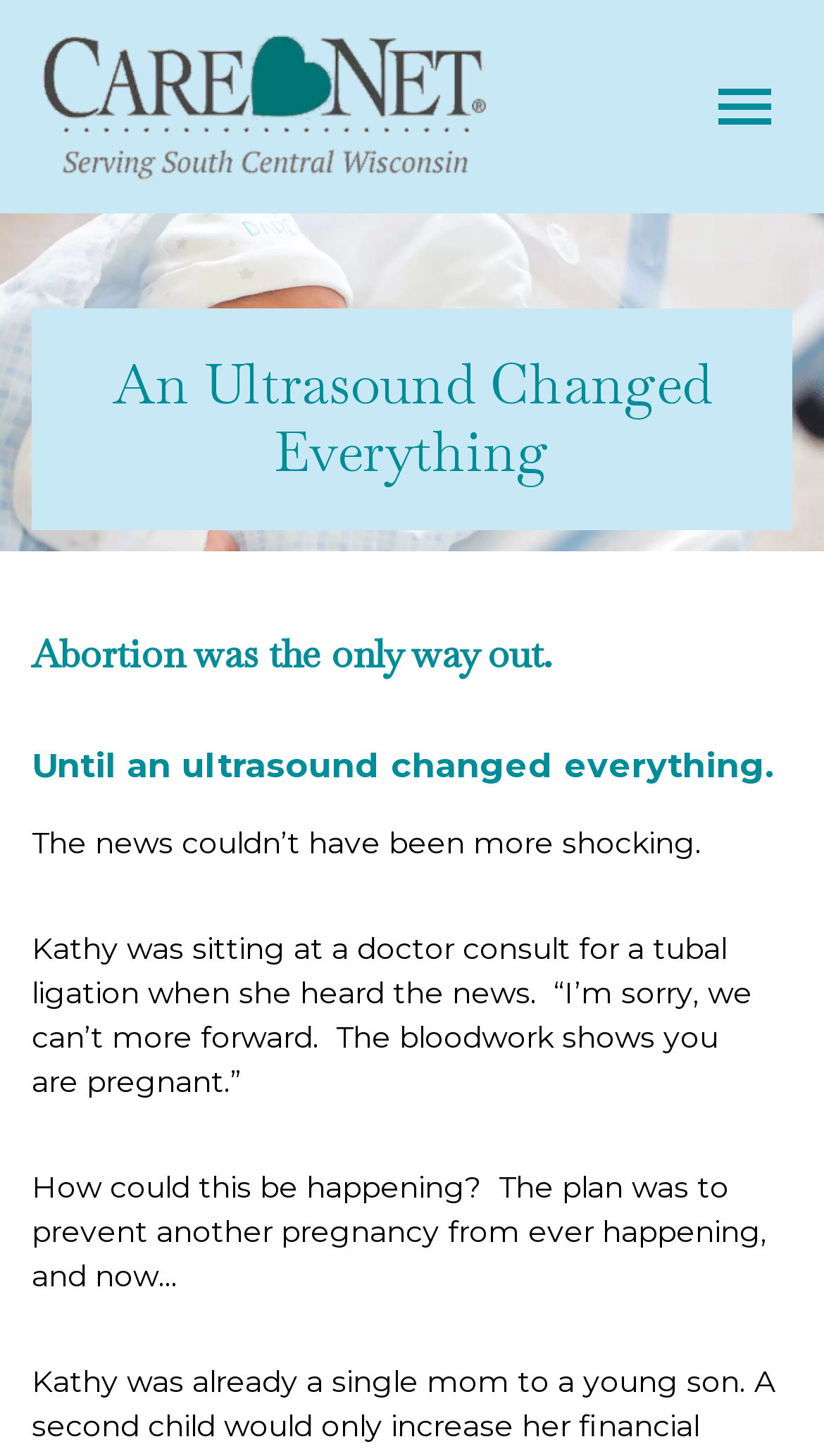Analyze and describe the webpage in a detailed narrative.

The webpage is about a personal story of a woman named Kathy who had an unexpected pregnancy. At the top left of the page, there is a logo of "Friends of Care Net Dane". Next to the logo, there is a button to toggle navigation. 

The main content of the page is a story about Kathy, which is divided into several sections. The title of the story, "An Ultrasound Changed Everything", is prominently displayed at the top of the page. Below the title, there are three headings that introduce the story: "Abortion was the only way out.", "Until an ultrasound changed everything.", and a brief summary of the news that Kathy received. 

Following the headings, there are several paragraphs of text that describe Kathy's situation and her reaction to the news. The text is arranged in a single column, with each paragraph building on the previous one to tell the story. The story describes Kathy's initial plan to prevent another pregnancy, her surprise at discovering she was pregnant, and her situation as a single mom to a young son.